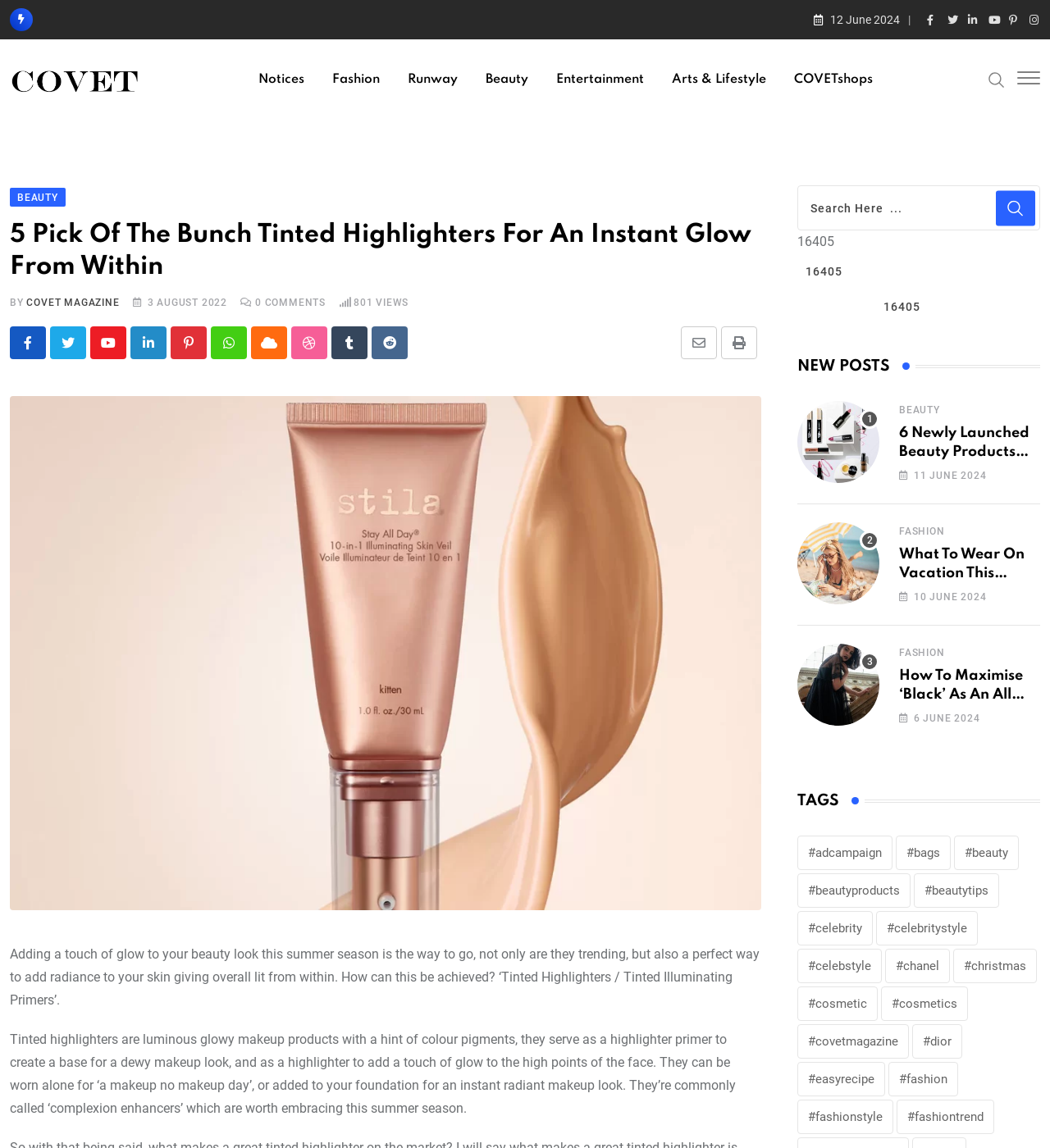Please find the bounding box coordinates of the element that needs to be clicked to perform the following instruction: "Read the article '6 Newly Launched Beauty Products You Must Try'". The bounding box coordinates should be four float numbers between 0 and 1, represented as [left, top, right, bottom].

[0.759, 0.349, 0.838, 0.421]